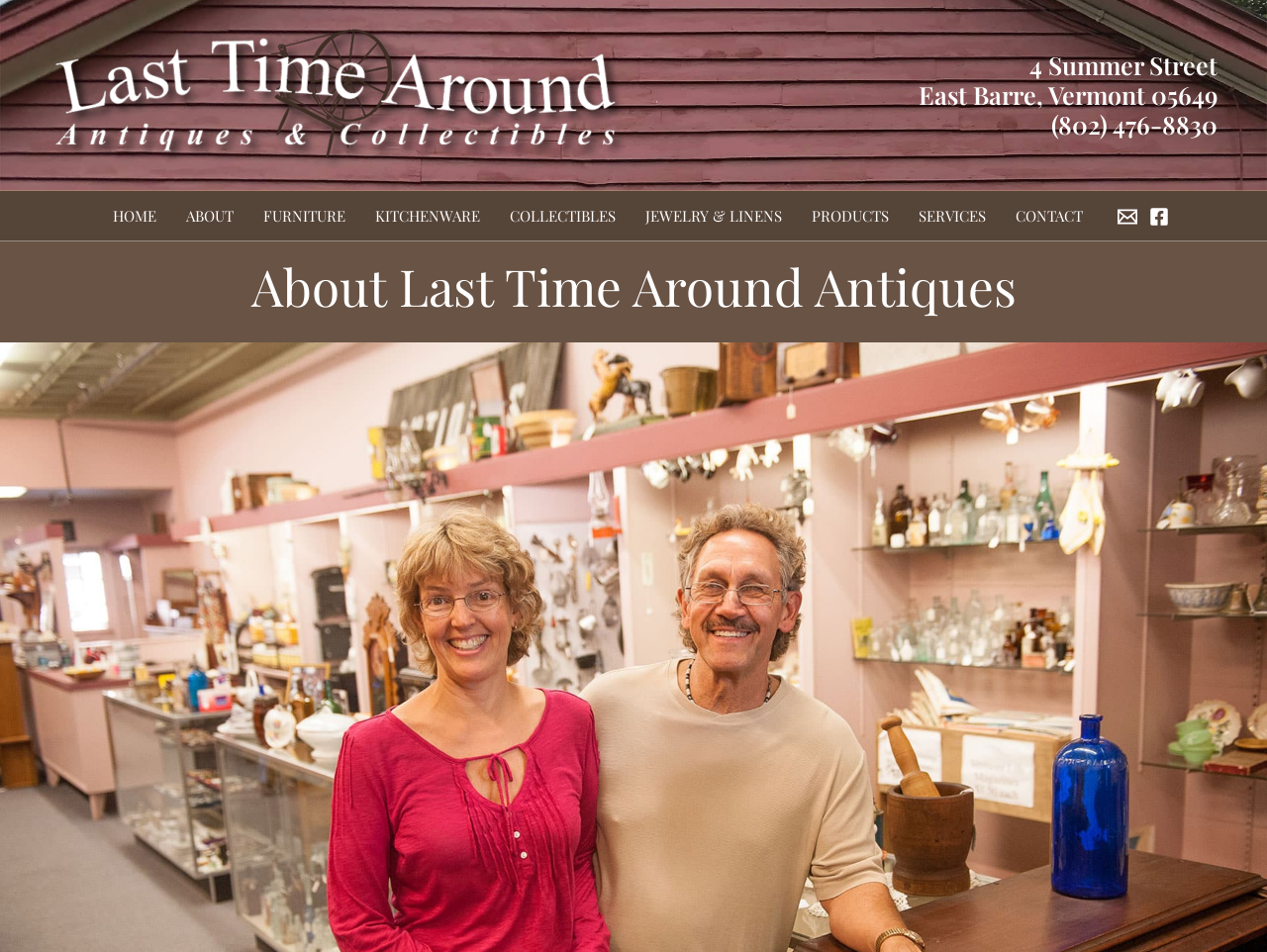Please give a concise answer to this question using a single word or phrase: 
What social media platform is linked?

Facebook